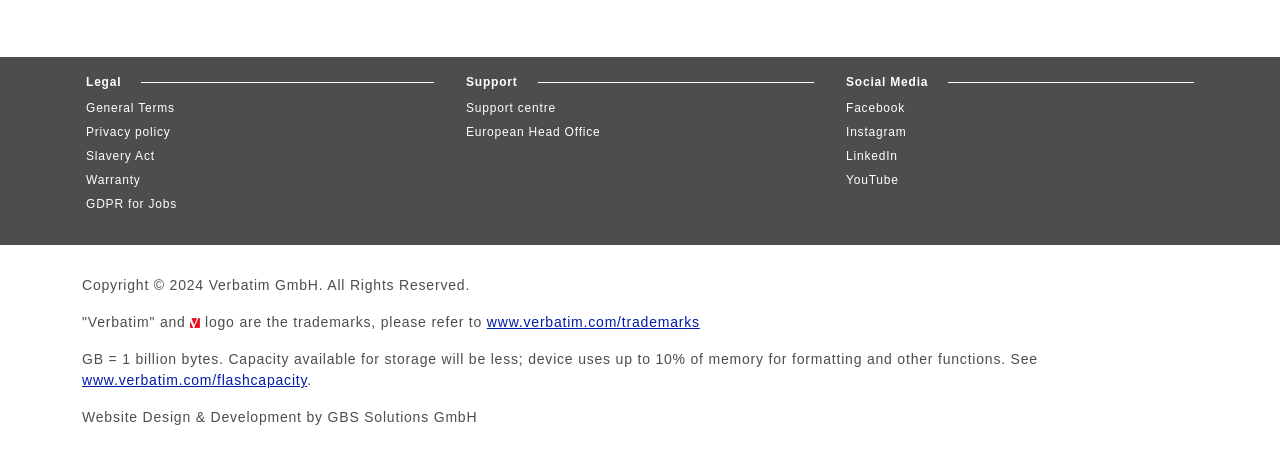Identify the bounding box coordinates for the UI element described as: "General Terms".

[0.067, 0.213, 0.137, 0.243]